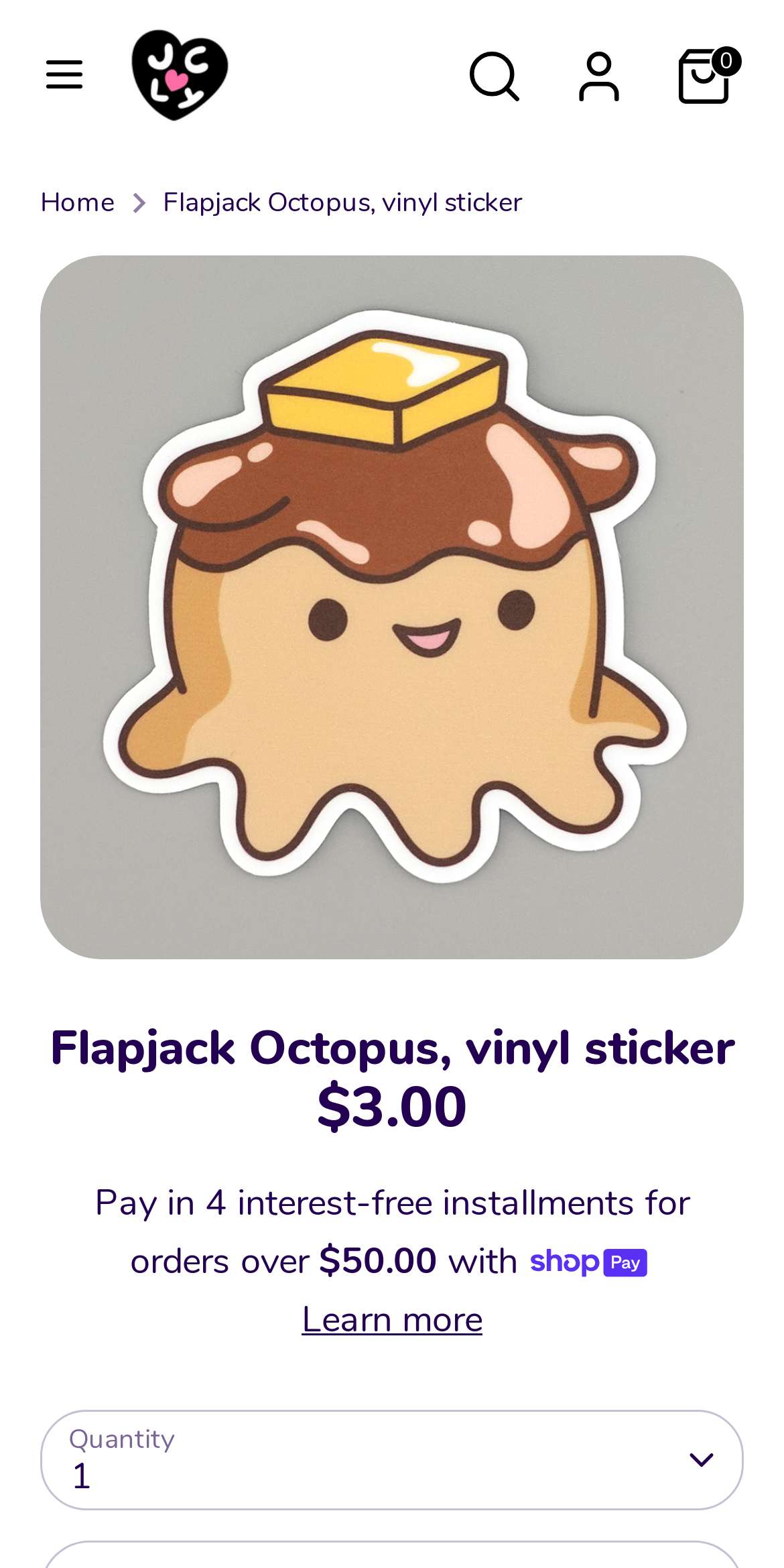Your task is to find and give the main heading text of the webpage.

Flapjack Octopus, vinyl sticker